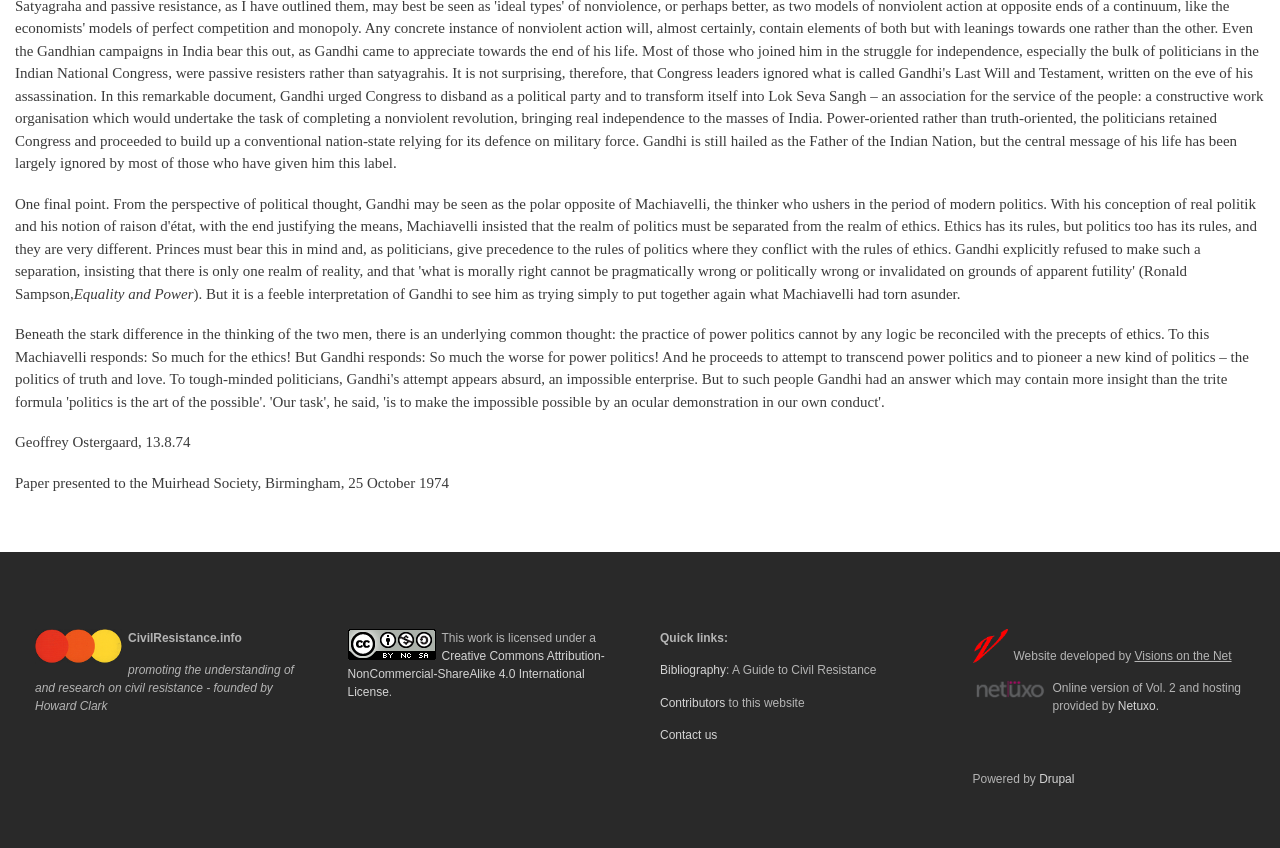Given the description of a UI element: "Contact us", identify the bounding box coordinates of the matching element in the webpage screenshot.

[0.516, 0.859, 0.56, 0.875]